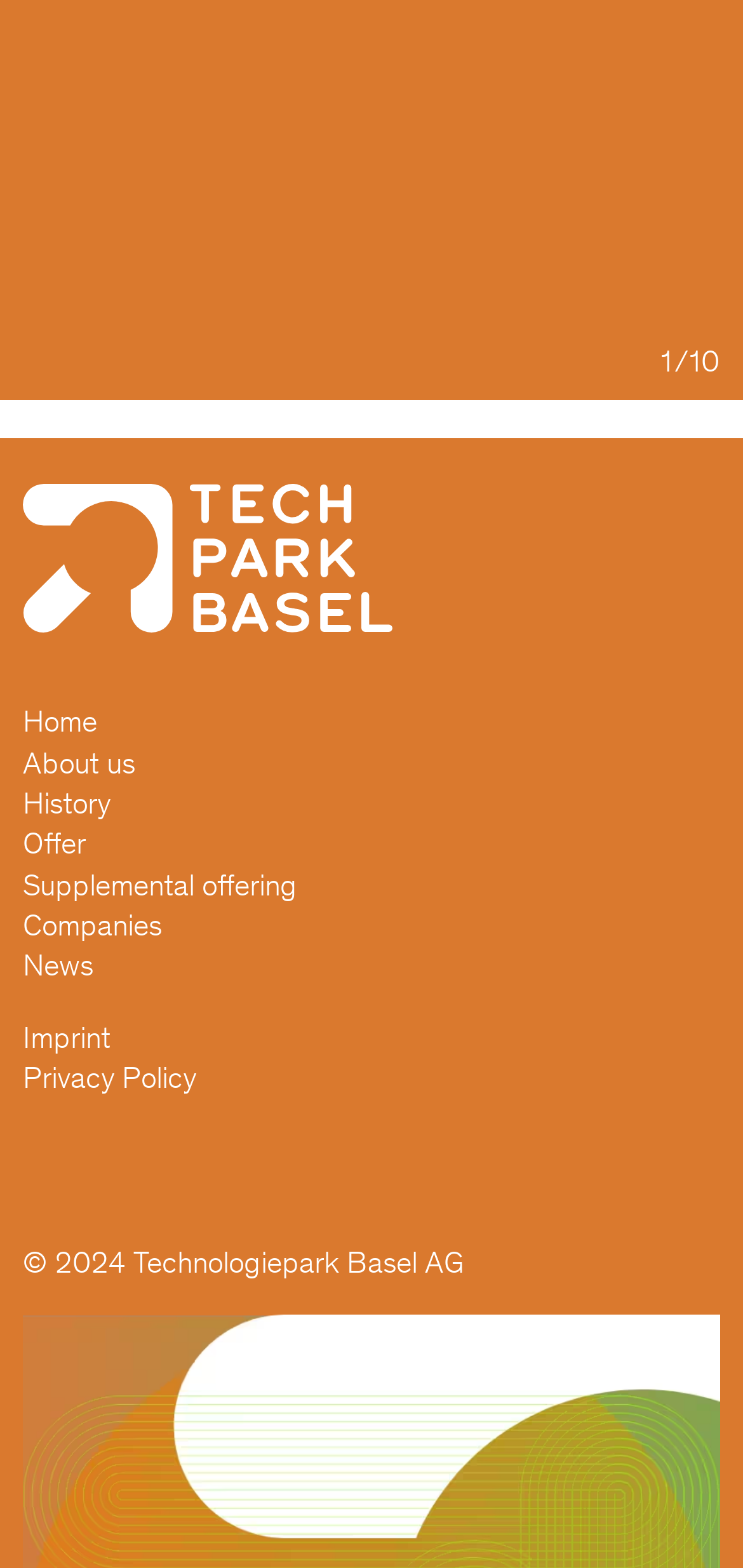Identify the bounding box coordinates for the element you need to click to achieve the following task: "check news". Provide the bounding box coordinates as four float numbers between 0 and 1, in the form [left, top, right, bottom].

[0.031, 0.603, 0.969, 0.629]